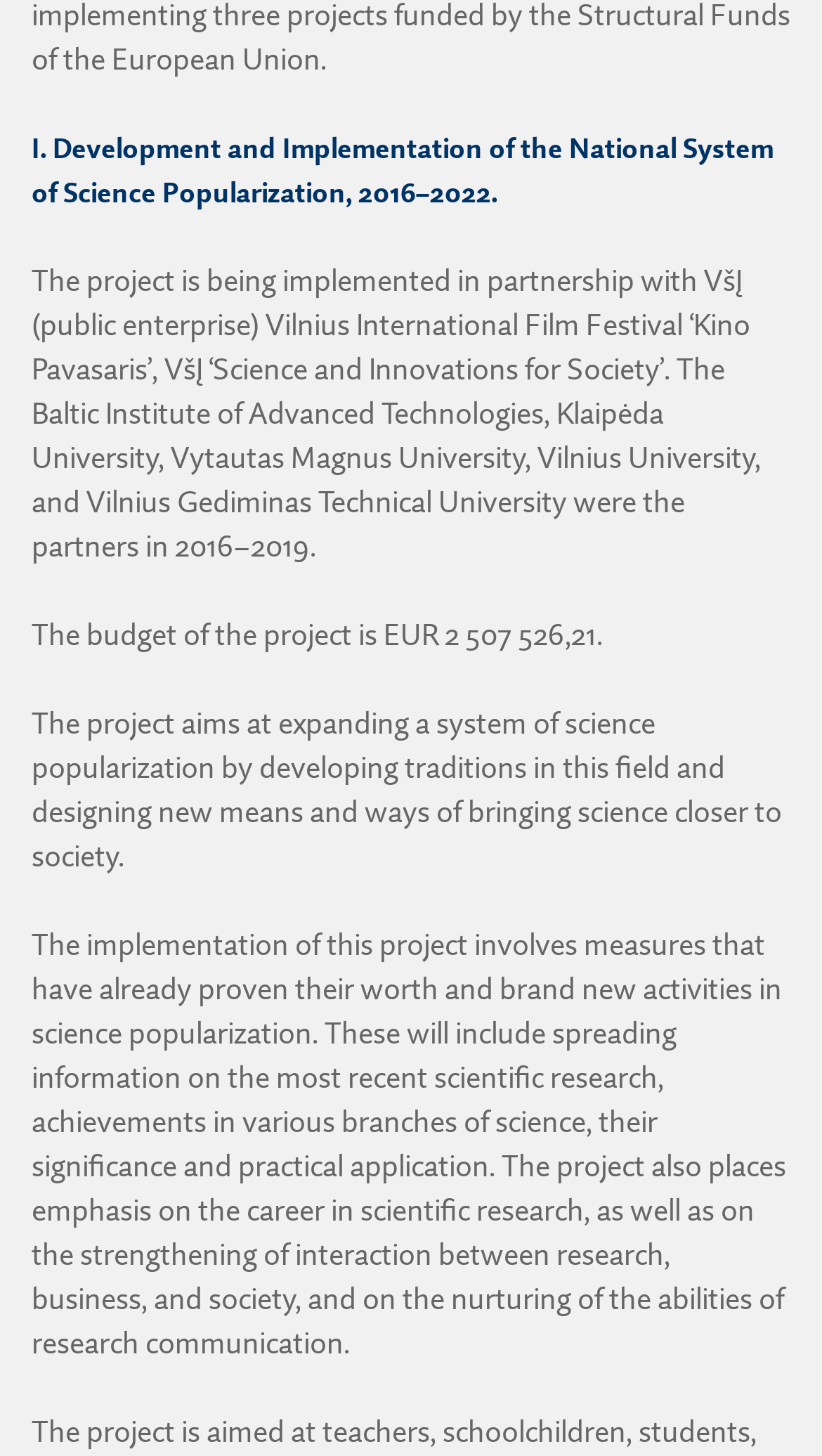Based on the element description Division of Technical Sciences, identify the bounding box coordinates for the UI element. The coordinates should be in the format (top-left x, top-left y, bottom-right x, bottom-right y) and within the 0 to 1 range.

[0.2, 0.247, 1.0, 0.297]